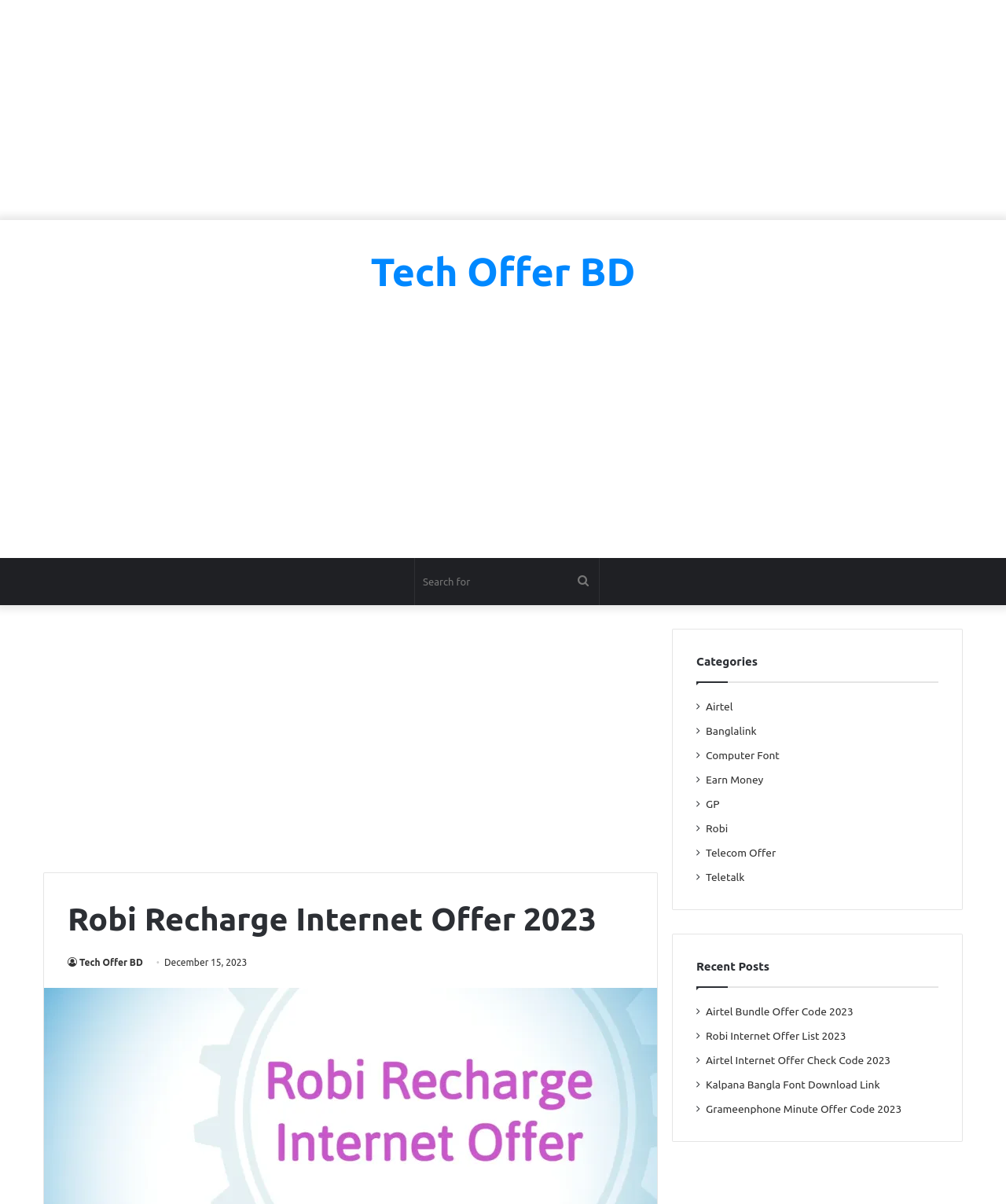What is the primary navigation element?
Refer to the image and answer the question using a single word or phrase.

Search